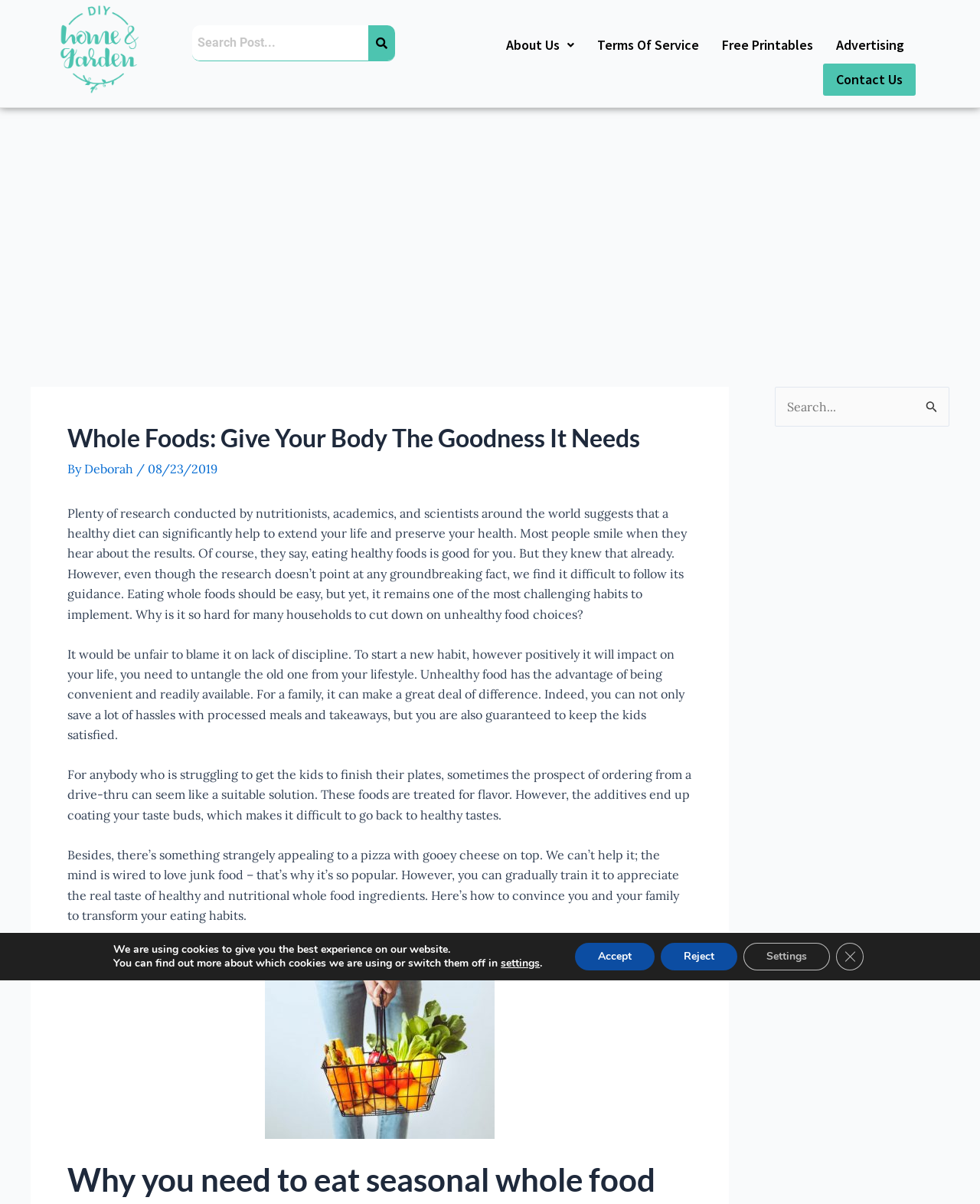Predict the bounding box of the UI element based on the description: "Acting". The coordinates should be four float numbers between 0 and 1, formatted as [left, top, right, bottom].

None